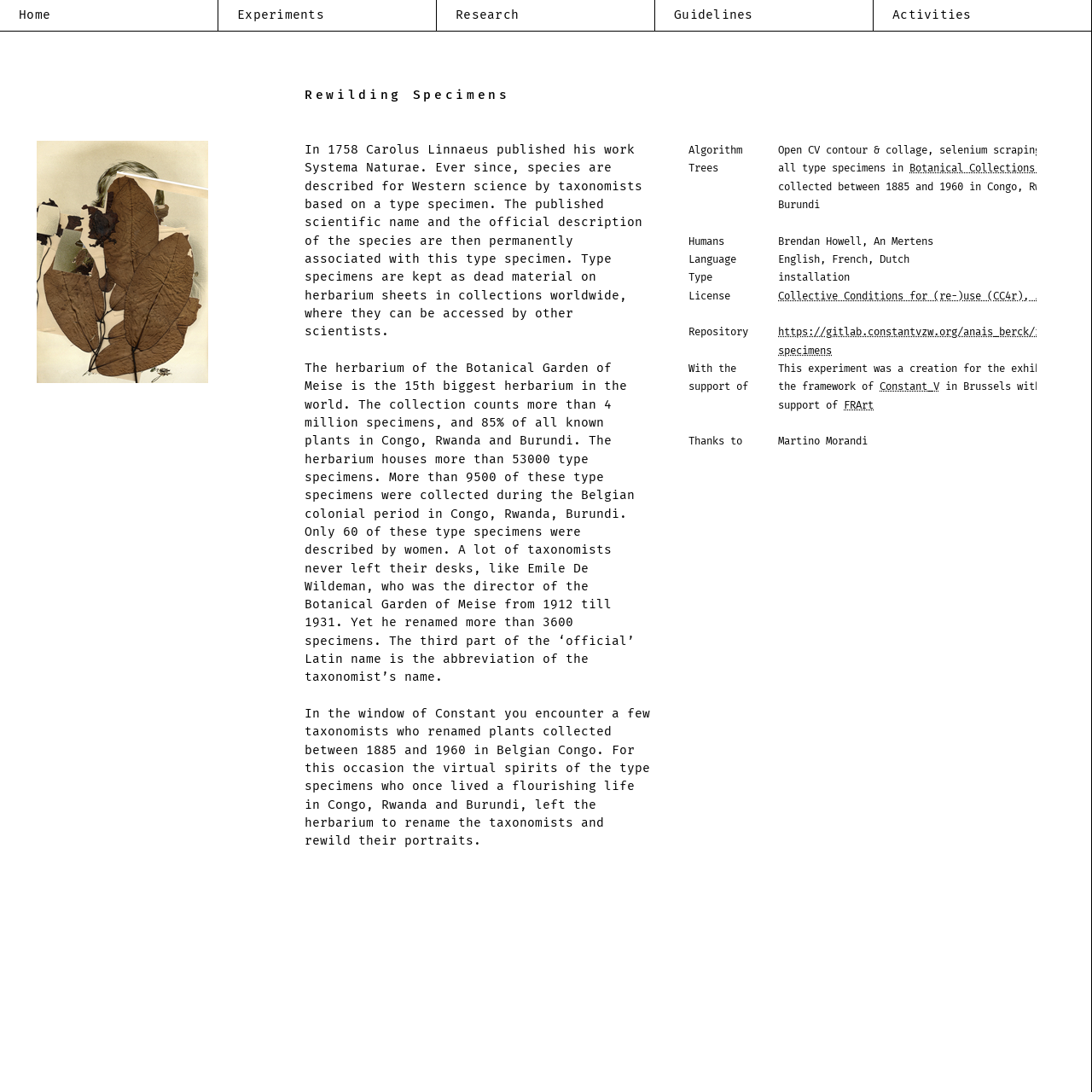What is the license of the installation?
Answer briefly with a single word or phrase based on the image.

Collective Conditions for (re-)use (CC4r), June 2021